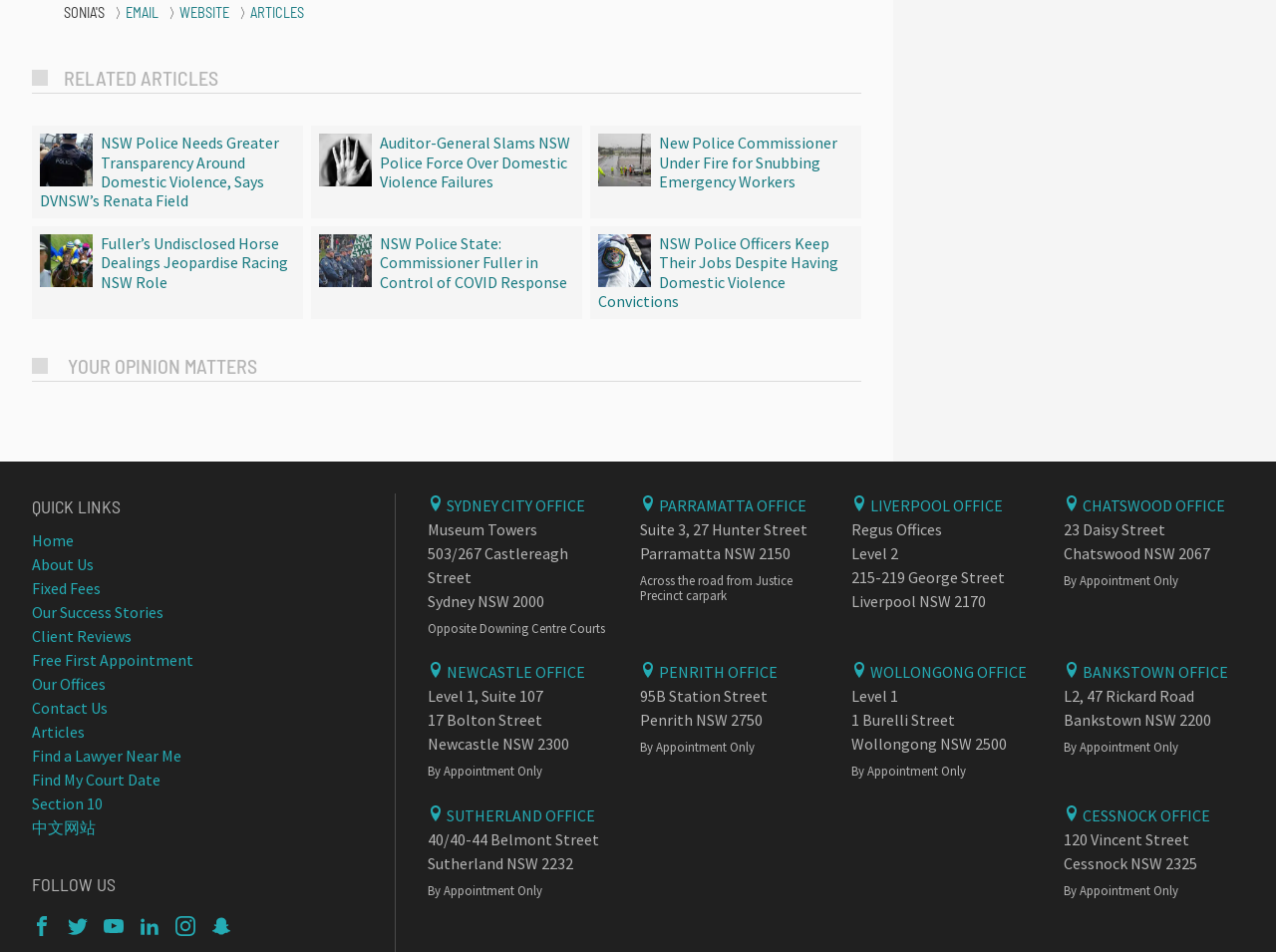Specify the bounding box coordinates of the element's area that should be clicked to execute the given instruction: "Read the article 'NSW Police Needs Greater Transparency Around Domestic Violence, Says DVNSW’s Renata Field'". The coordinates should be four float numbers between 0 and 1, i.e., [left, top, right, bottom].

[0.031, 0.141, 0.073, 0.196]